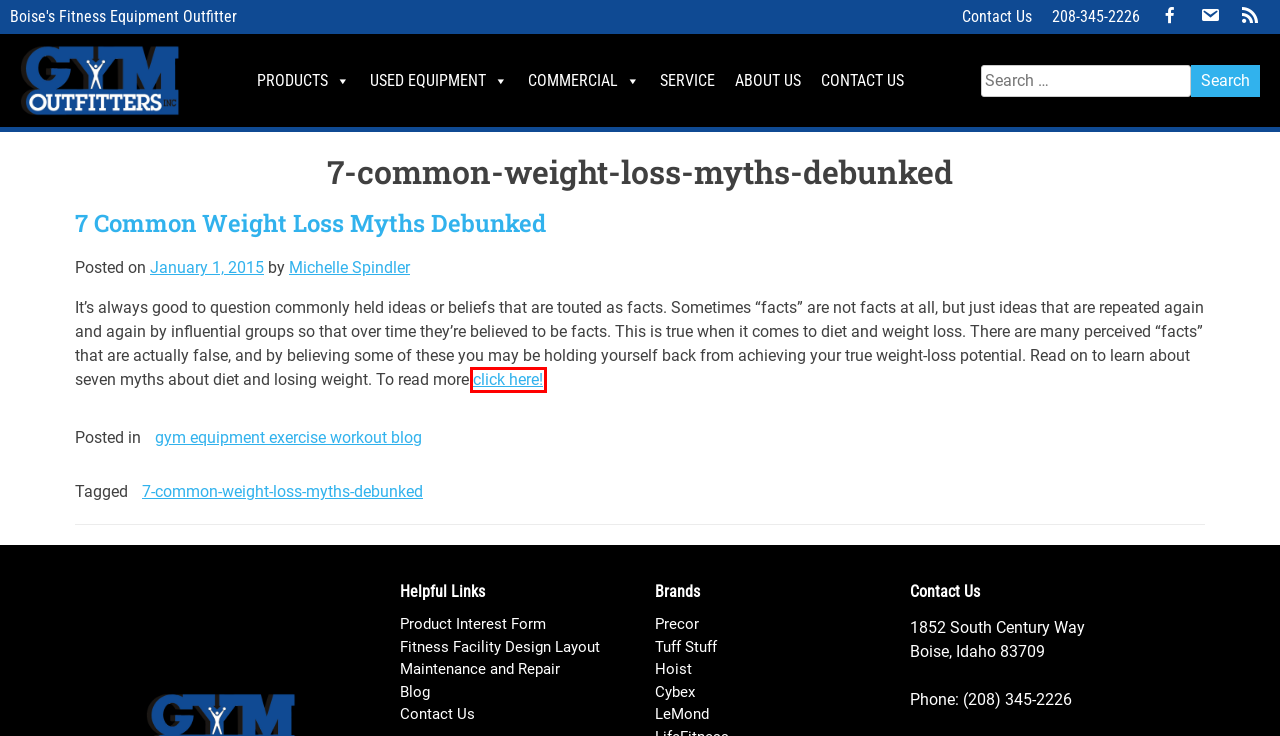You have been given a screenshot of a webpage, where a red bounding box surrounds a UI element. Identify the best matching webpage description for the page that loads after the element in the bounding box is clicked. Options include:
A. Product Interest Form - Our Exercise Equipment Product Form
B. Hoist Archives - Fitness Equipment Boise from Gym Outfitters
C. Exercise Equipment Maintenance and Repair
D. Fitness Space Planner | Gym Design Floorplan Idaho
E. gym equipment exercise workout blog
F. Michelle Spindler, Author at Fitness Equipment Boise from Gym Outfitters
G. Gym Outfitters - Exercise Equipment Store Boise - Fitness Idaho
H. 10 of the Most Common Weight-Loss Mistakes | livestrong

H